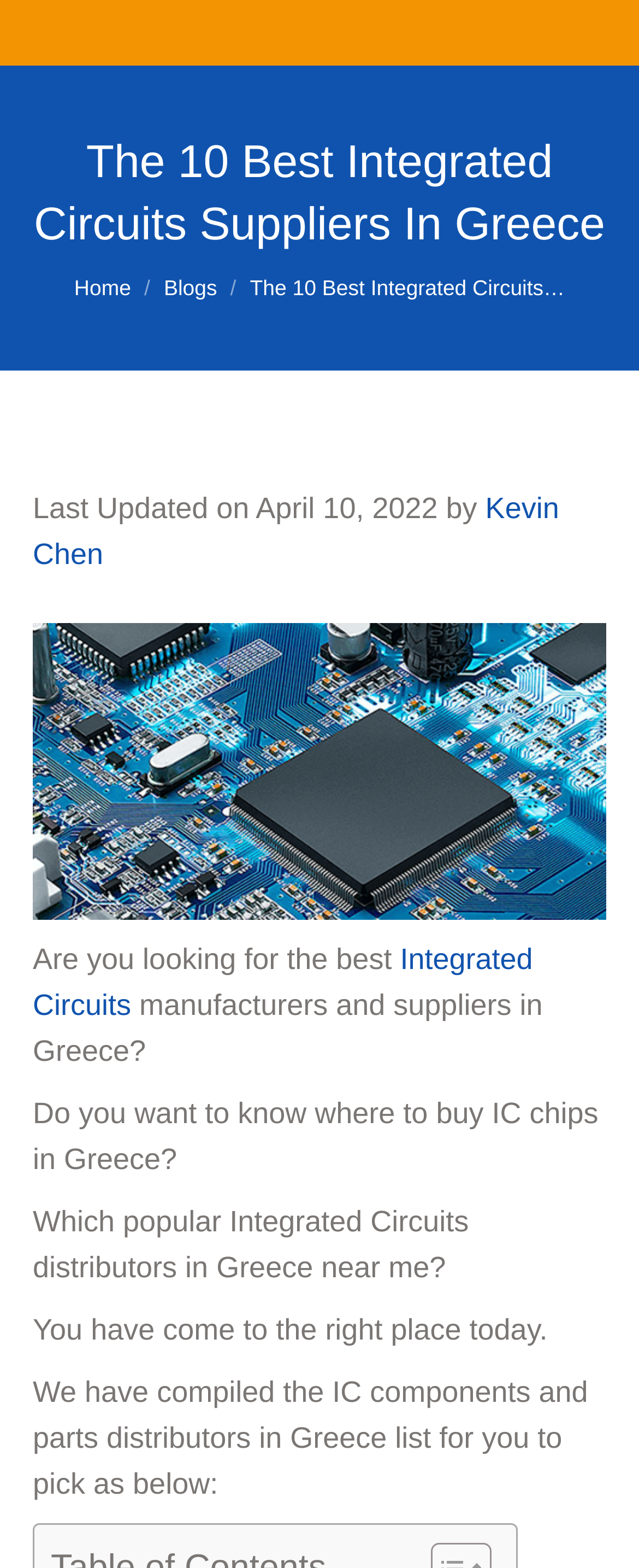Use the details in the image to answer the question thoroughly: 
What is the topic of this webpage?

The webpage is about the best Integrated Circuits suppliers and distributors in Greece, as indicated by the heading 'The 10 Best Integrated Circuits Suppliers In Greece' and the text 'Are you looking for the best Integrated Circuits manufacturers and suppliers in Greece?'.